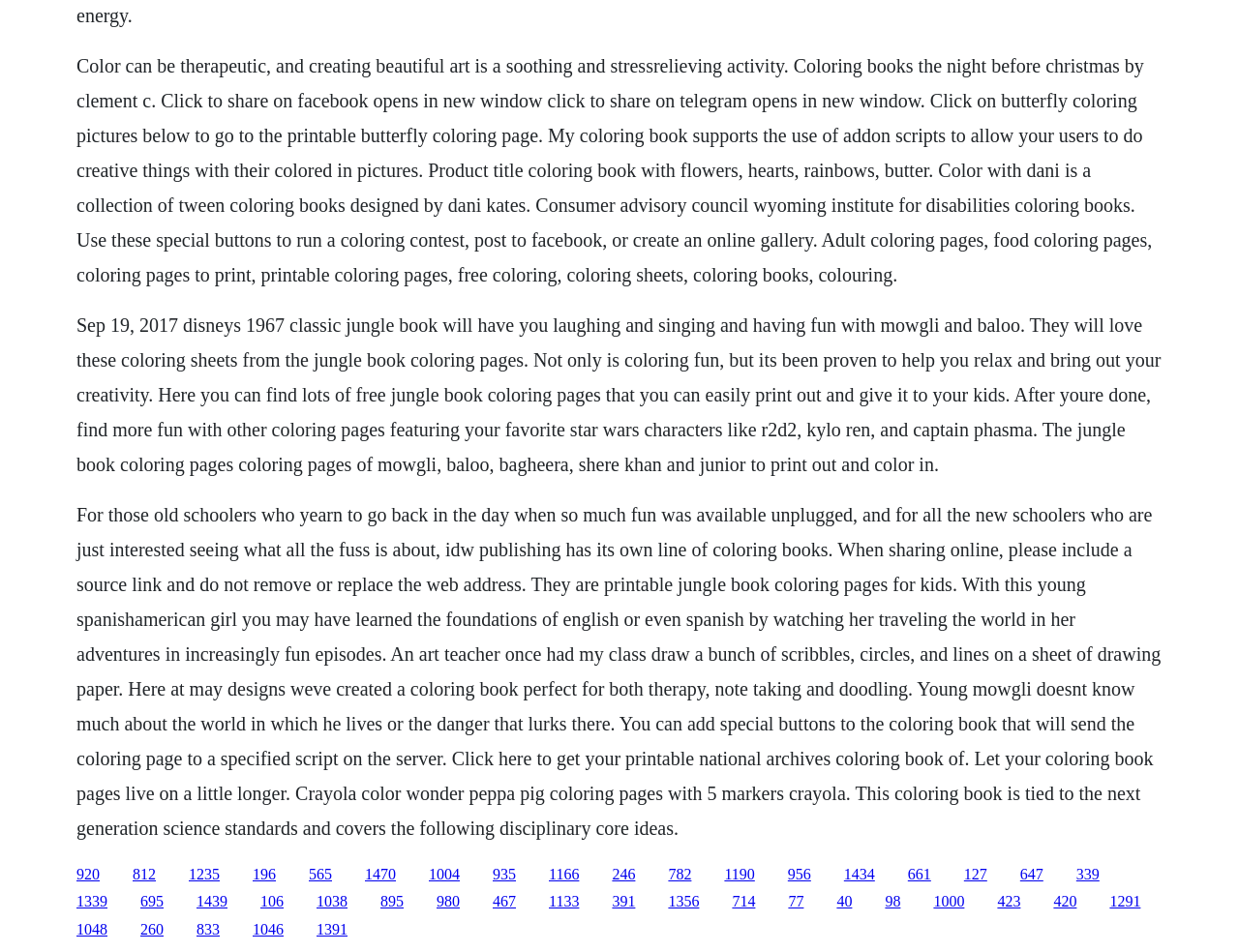Determine the coordinates of the bounding box for the clickable area needed to execute this instruction: "Click the link '920'".

[0.062, 0.909, 0.08, 0.926]